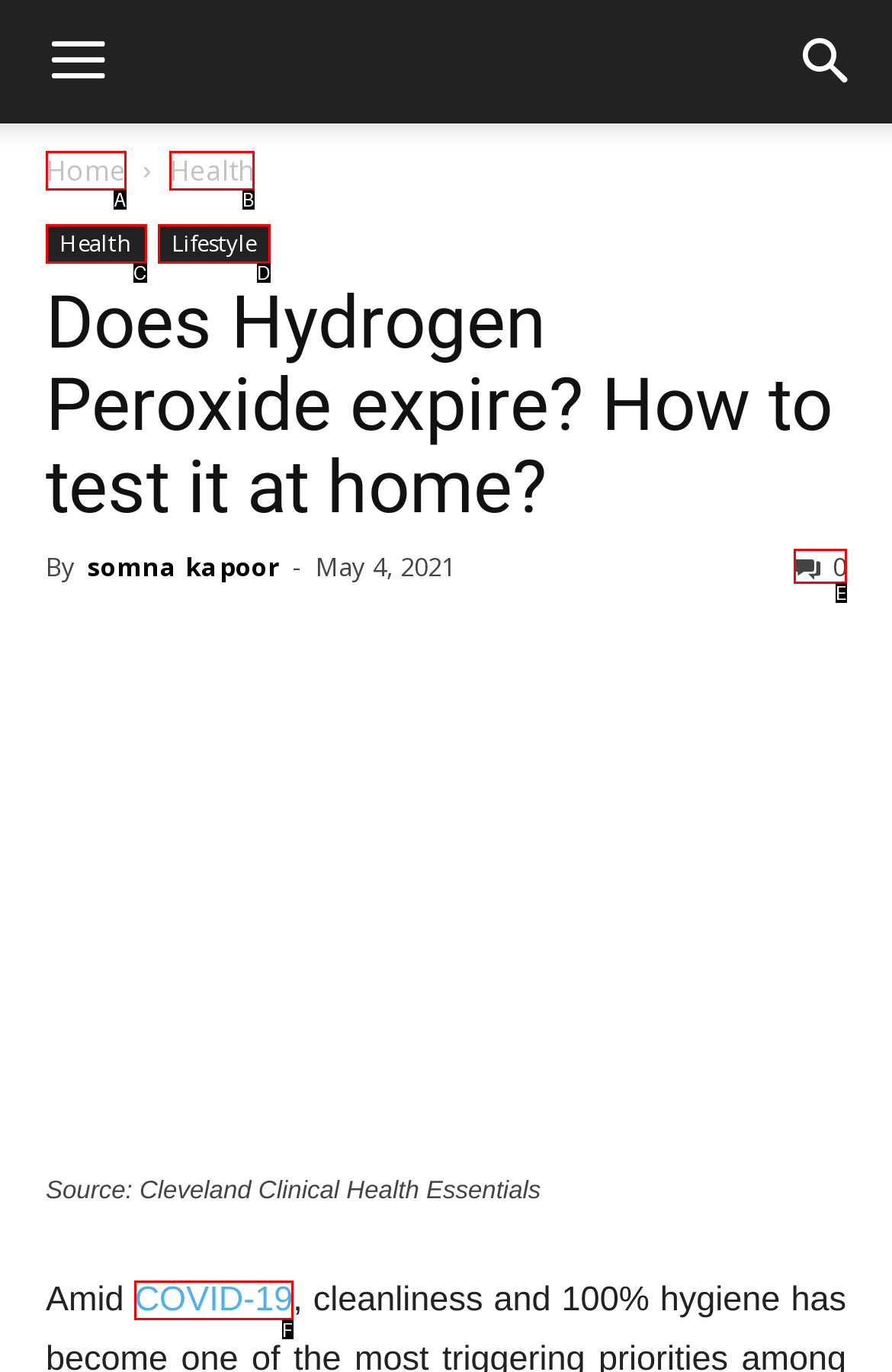Tell me which one HTML element best matches the description: Health Answer with the option's letter from the given choices directly.

B